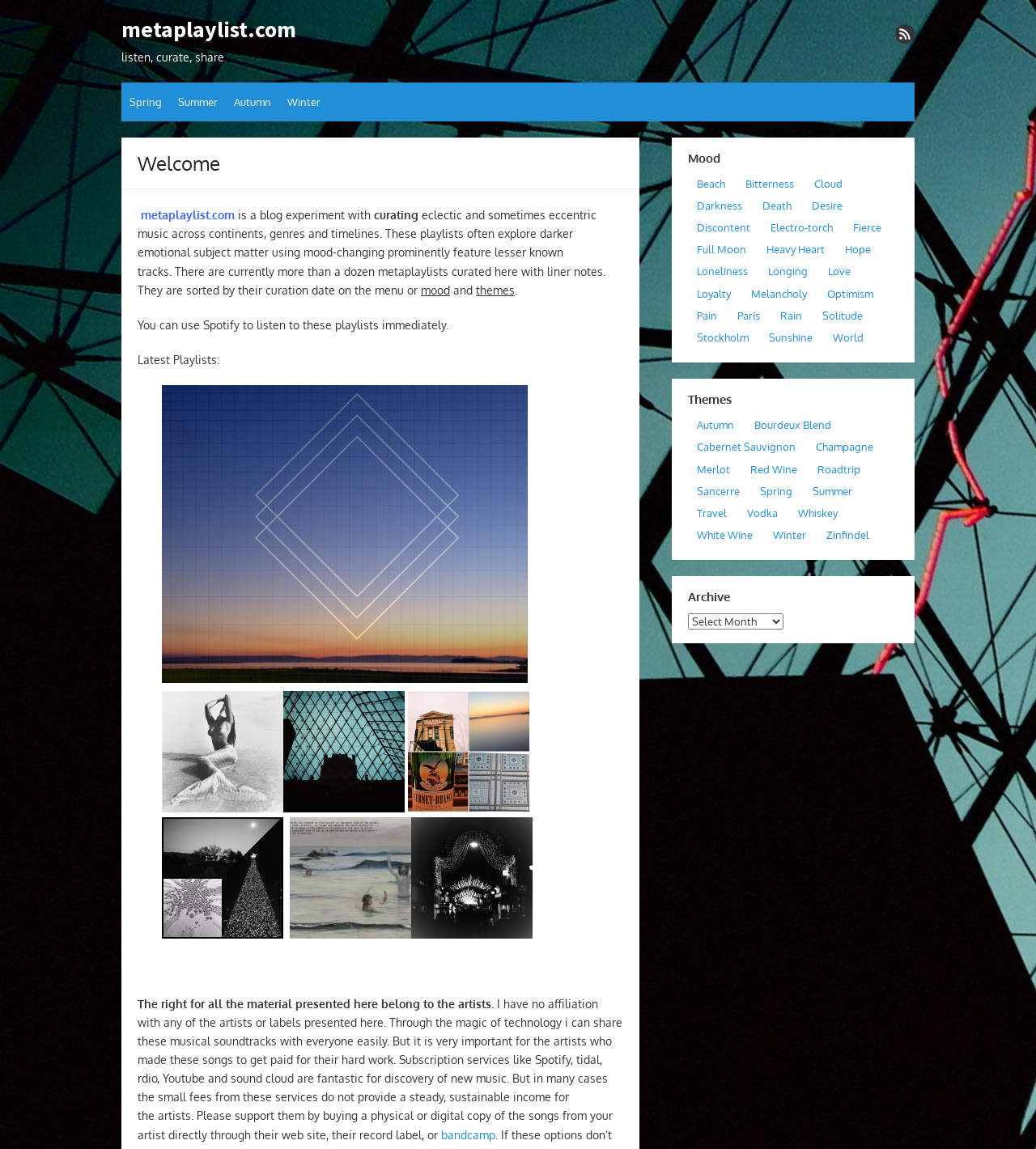Can users support artists by buying their music?
Using the visual information, reply with a single word or short phrase.

Yes